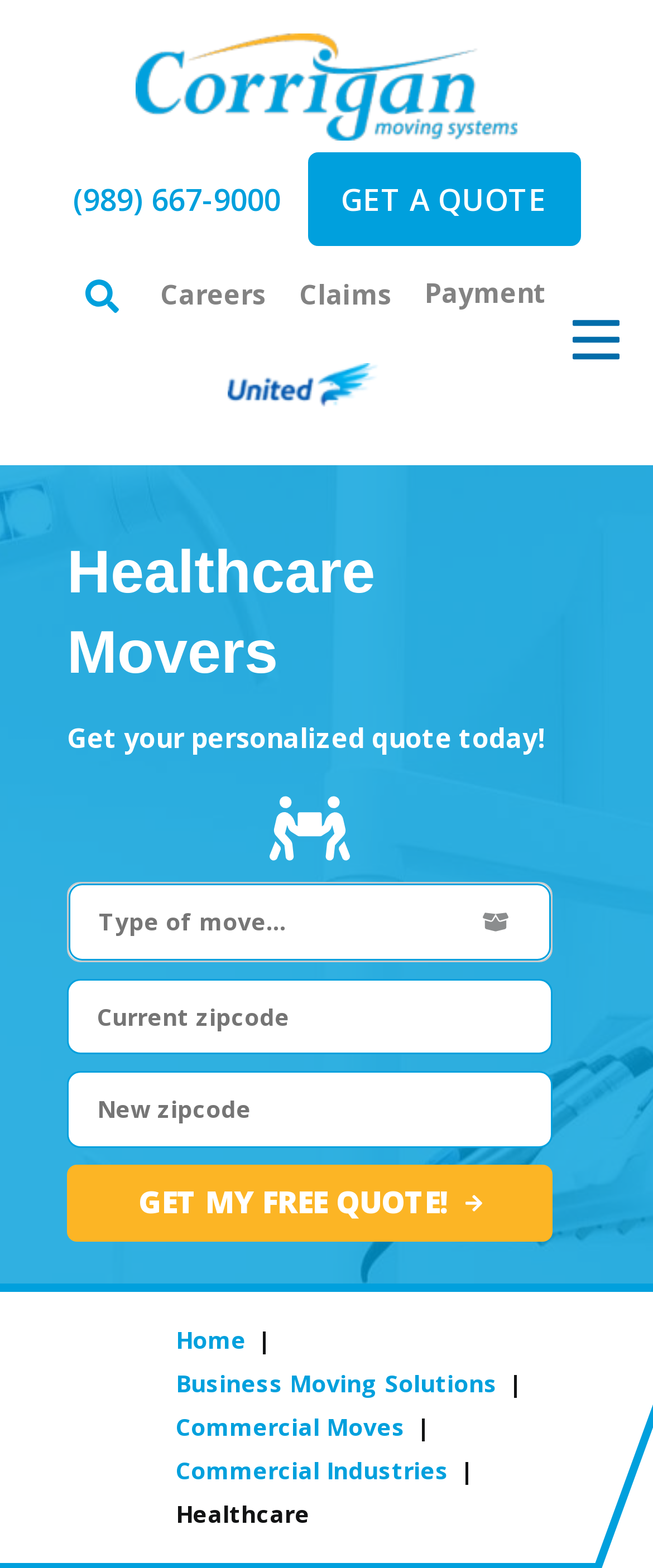What is the phone number?
Identify the answer in the screenshot and reply with a single word or phrase.

(989) 667-9000